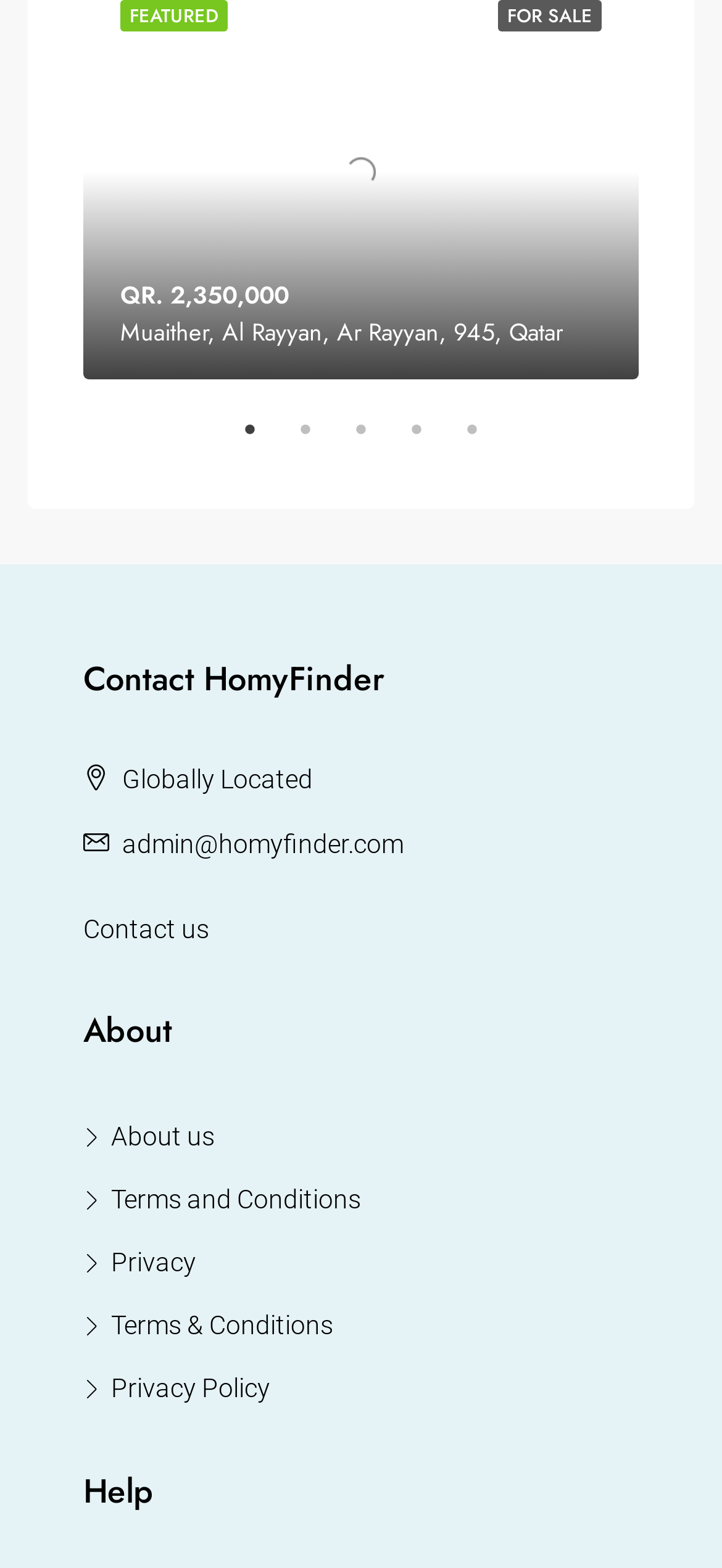Could you locate the bounding box coordinates for the section that should be clicked to accomplish this task: "Click on 'FOR SALE'".

[0.69, 0.0, 0.833, 0.02]